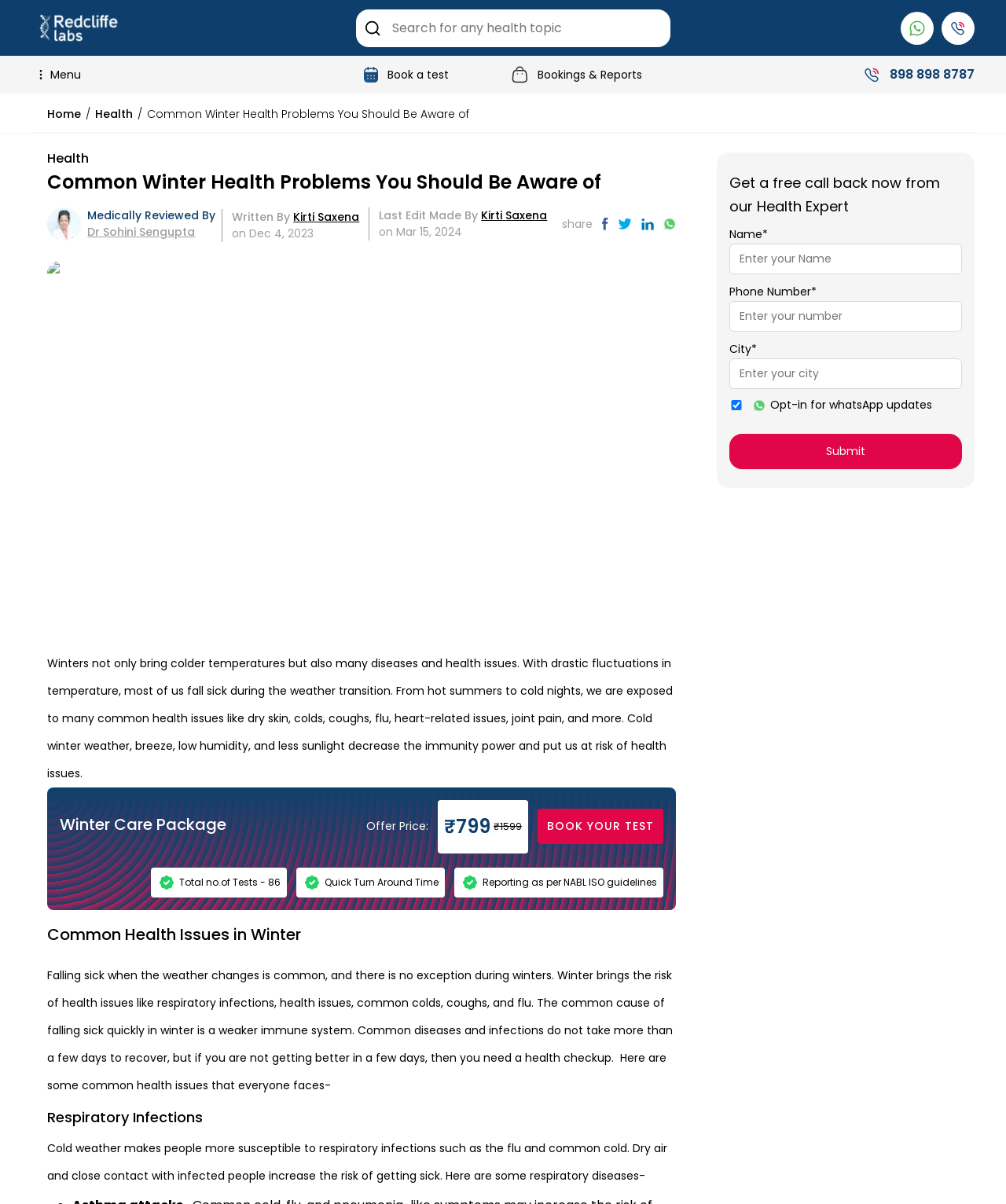Generate the text content of the main heading of the webpage.

Common Winter Health Problems You Should Be Aware of